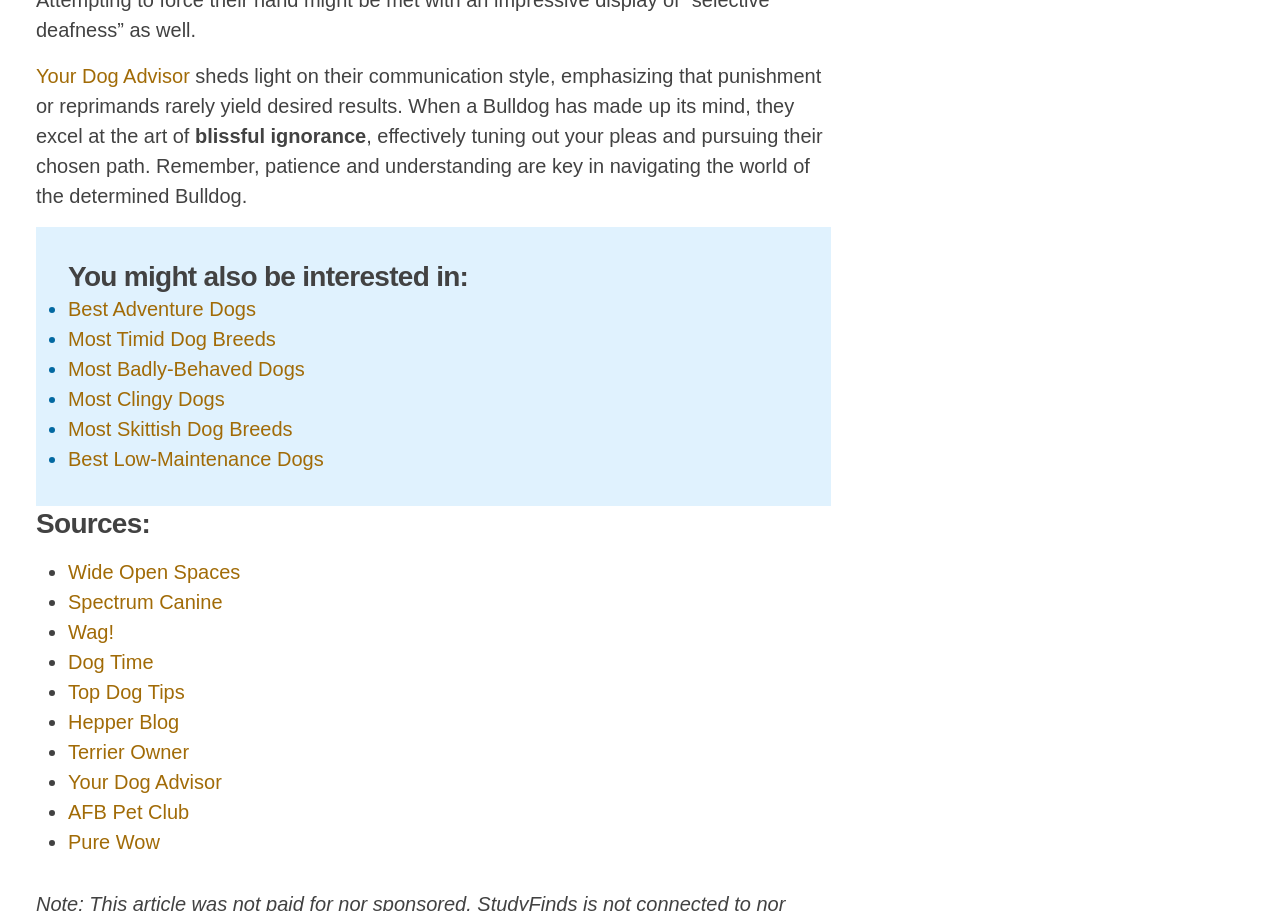Provide the bounding box coordinates for the UI element that is described as: "Most Timid Dog Breeds".

[0.053, 0.36, 0.216, 0.384]